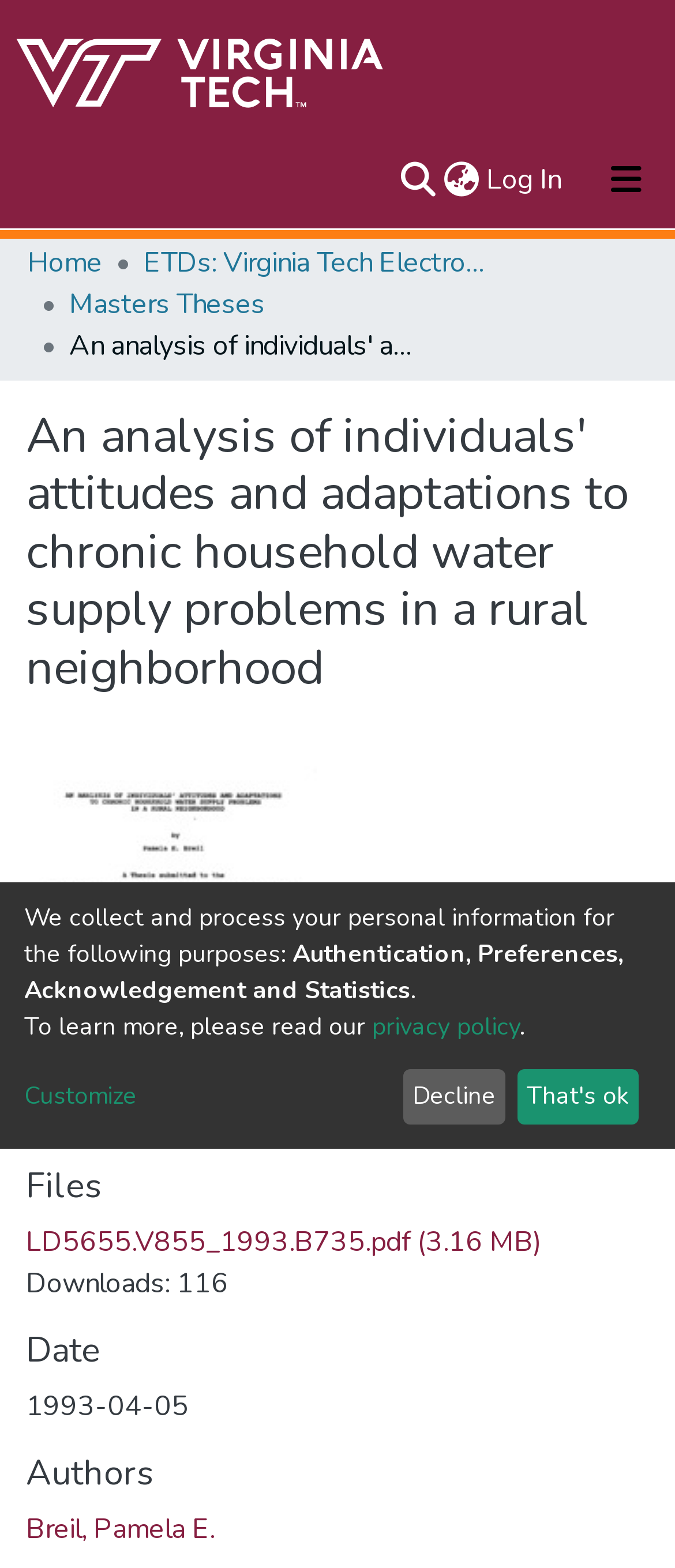Highlight the bounding box coordinates of the region I should click on to meet the following instruction: "Toggle navigation".

[0.856, 0.093, 1.0, 0.137]